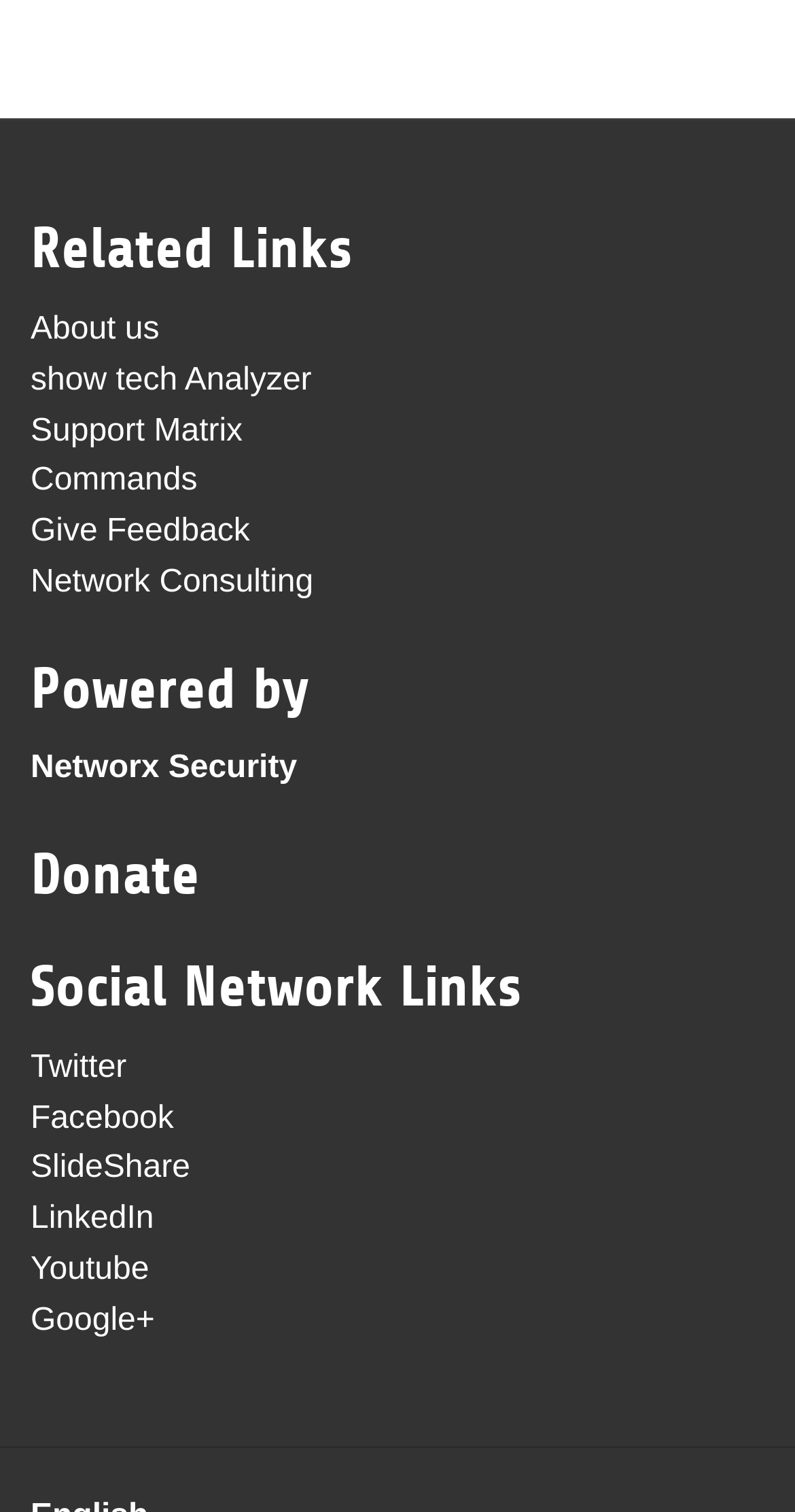Locate the bounding box coordinates of the segment that needs to be clicked to meet this instruction: "Follow Twitter".

[0.038, 0.695, 0.159, 0.717]